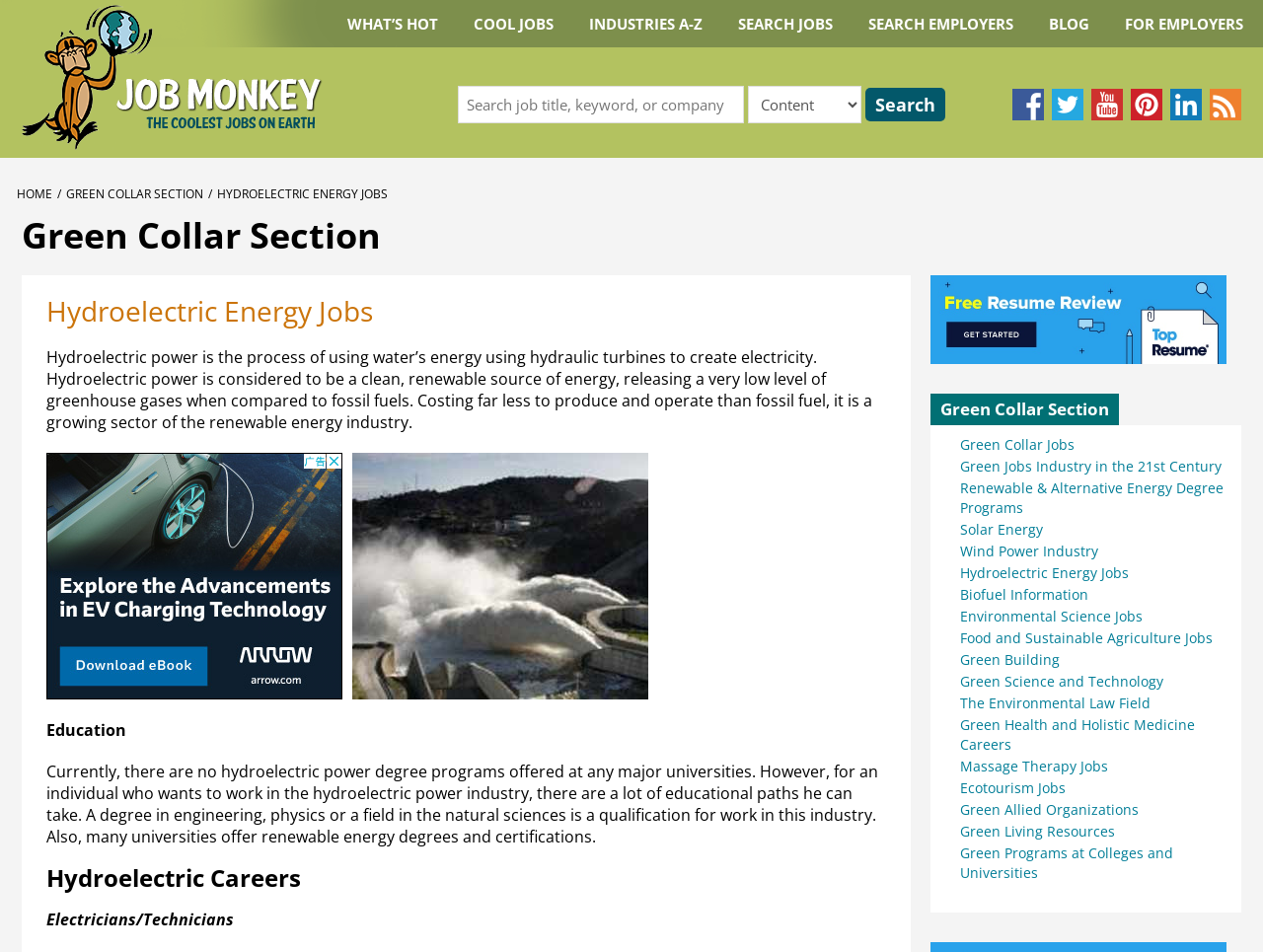Give a one-word or one-phrase response to the question: 
What is the purpose of the search bar?

Search job title, keyword, or company